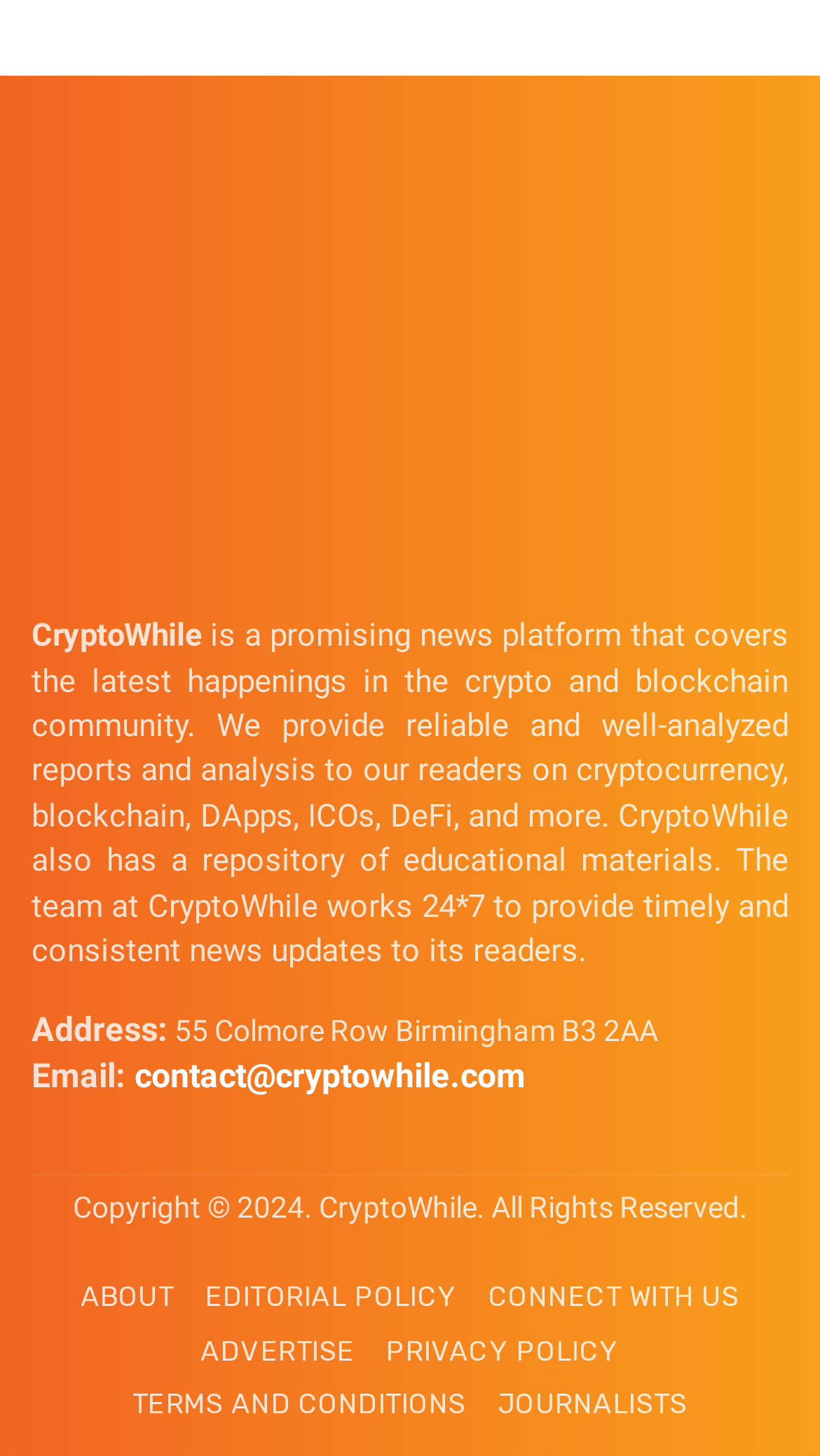Analyze the image and answer the question with as much detail as possible: 
What year is the copyright of CryptoWhile?

The copyright year of CryptoWhile is mentioned in the StaticText element with the text 'Copyright © 2024. CryptoWhile. All Rights Reserved.' at the bottom of the webpage.